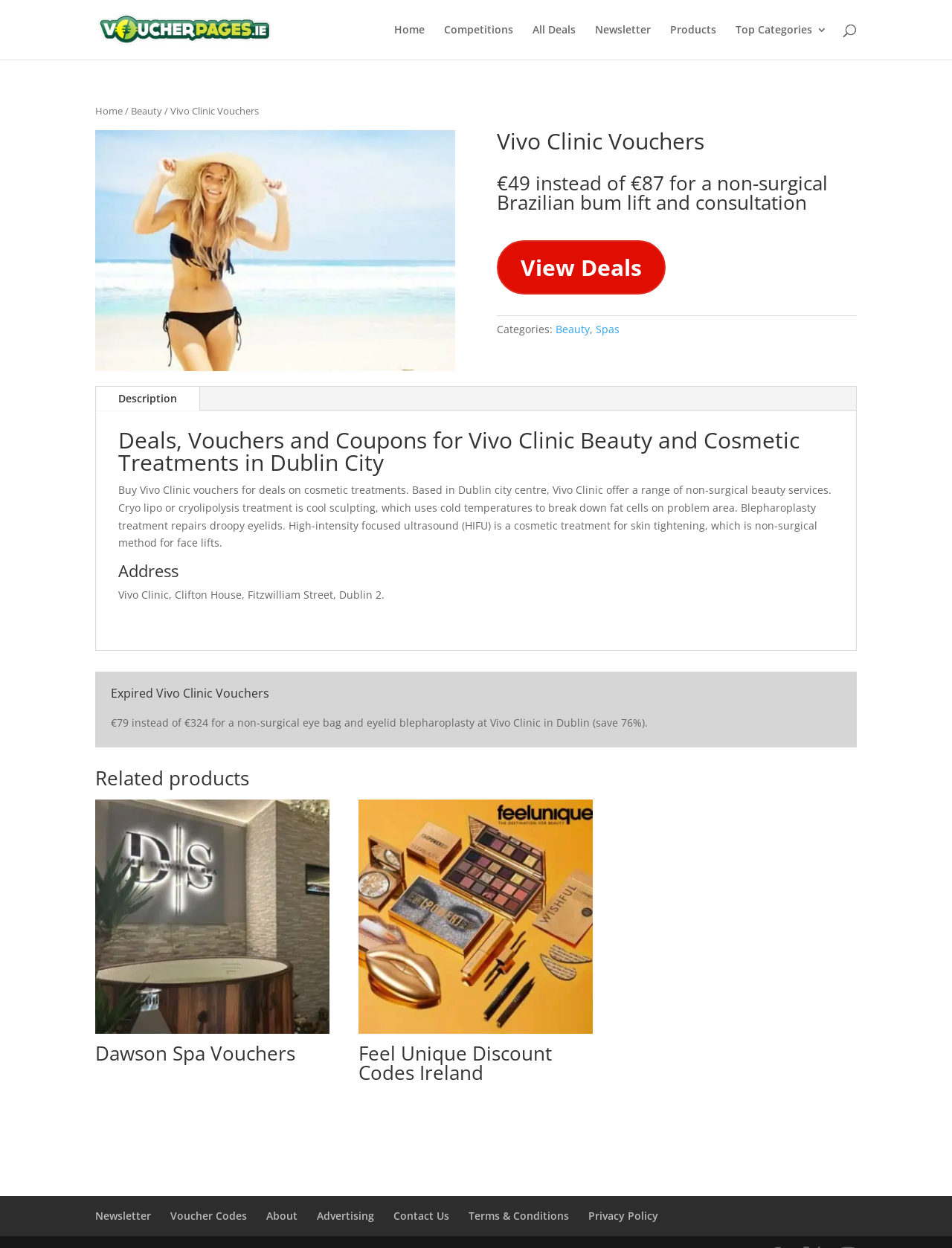Please identify the bounding box coordinates of the element that needs to be clicked to execute the following command: "View Deals". Provide the bounding box using four float numbers between 0 and 1, formatted as [left, top, right, bottom].

[0.522, 0.192, 0.699, 0.236]